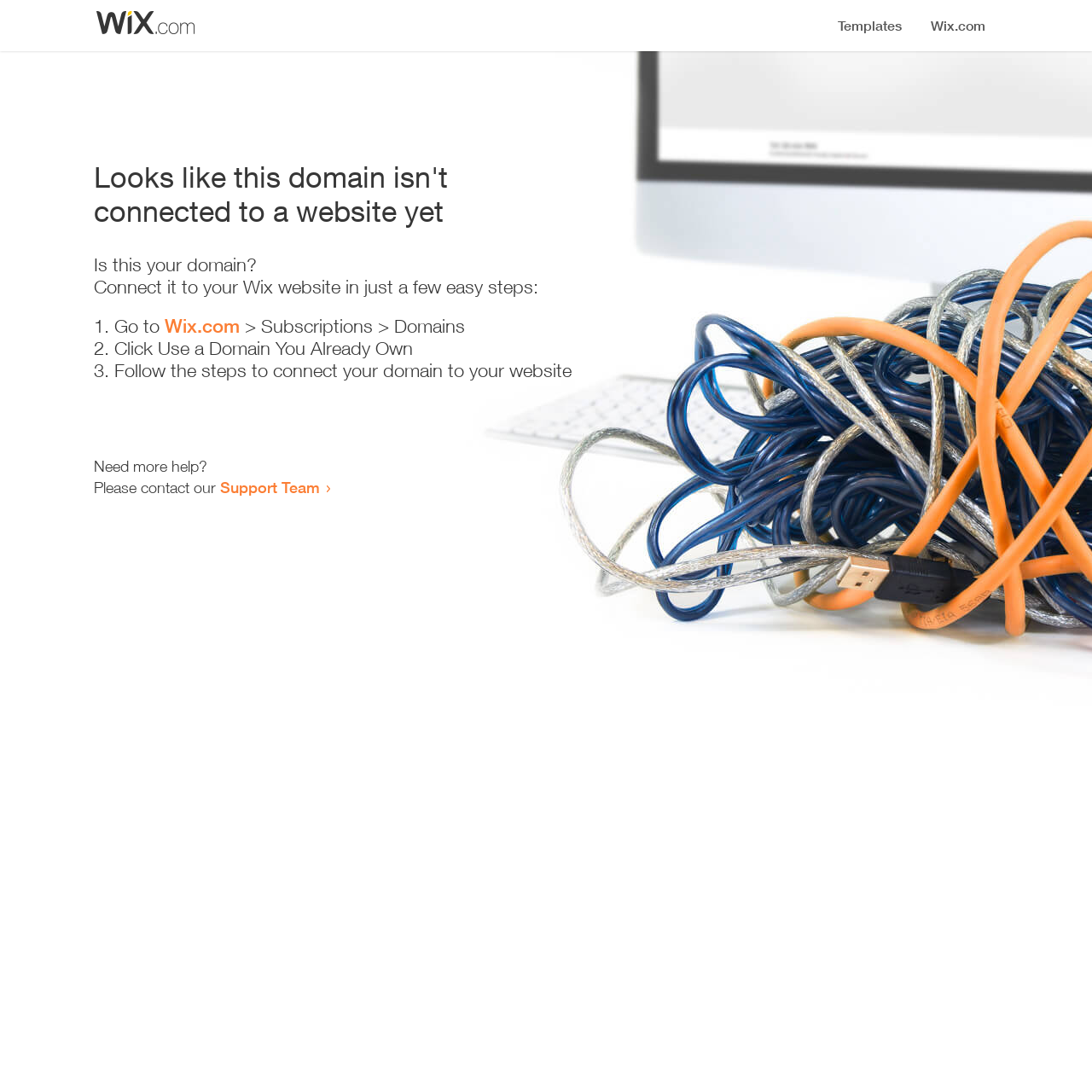Describe the webpage in detail, including text, images, and layout.

The webpage appears to be an error page, indicating that a domain is not connected to a website yet. At the top, there is a small image, likely a logo or icon. Below the image, a prominent heading reads "Looks like this domain isn't connected to a website yet". 

Underneath the heading, there is a series of instructions to connect the domain to a Wix website. The instructions are presented in a step-by-step format, with each step numbered and accompanied by a brief description. The first step is to go to Wix.com, followed by navigating to the Subscriptions and Domains section. The second step is to click "Use a Domain You Already Own", and the third step is to follow the instructions to connect the domain to the website.

At the bottom of the page, there is a section offering additional help, with a message "Need more help?" followed by an invitation to contact the Support Team via a link.